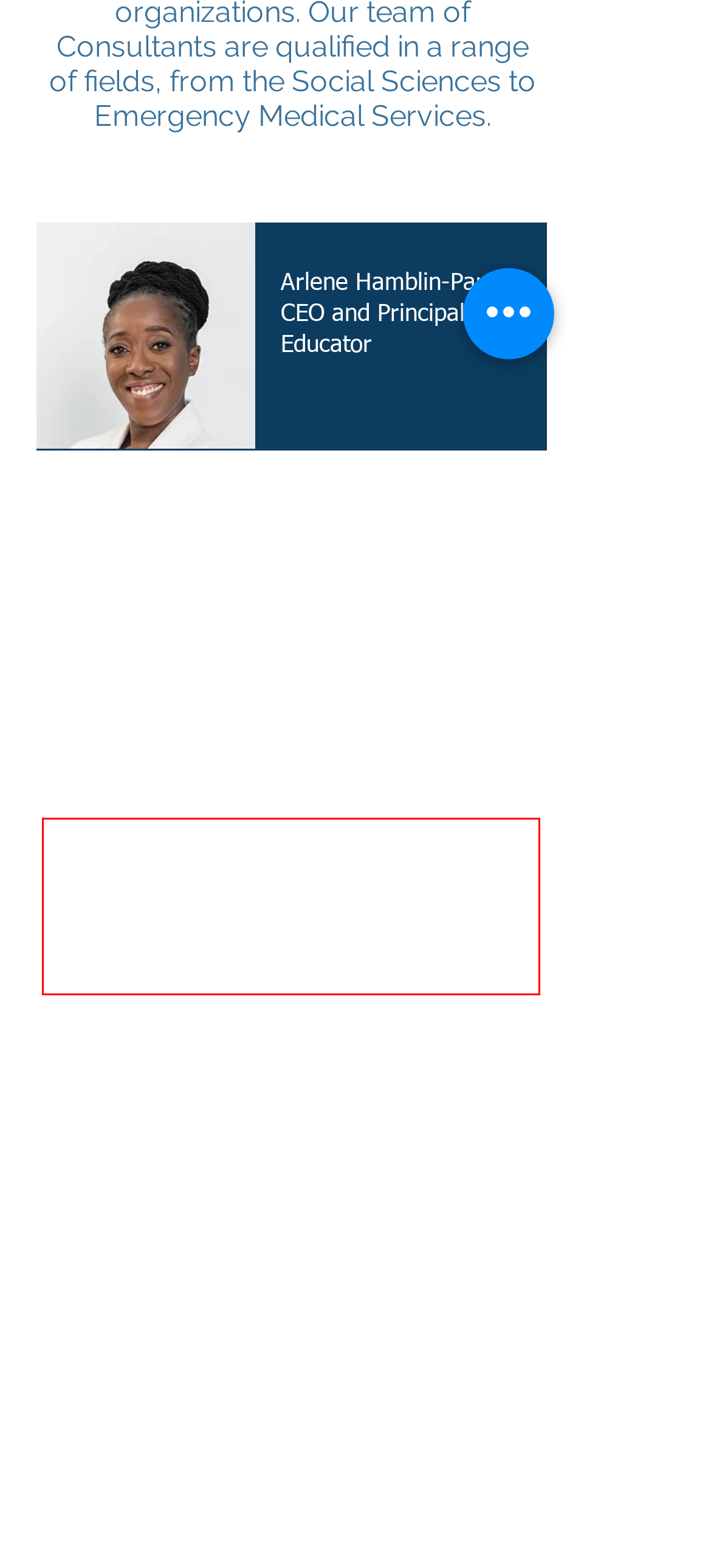View the screenshot of the webpage and identify the UI element surrounded by a red bounding box. Extract the text contained within this red bounding box.

In 1993 Mrs. Hamblin Paul began her professional development development journey as a Nursing Auxiliary. Her journey continued as she assumed the position of a teacher's assistant.